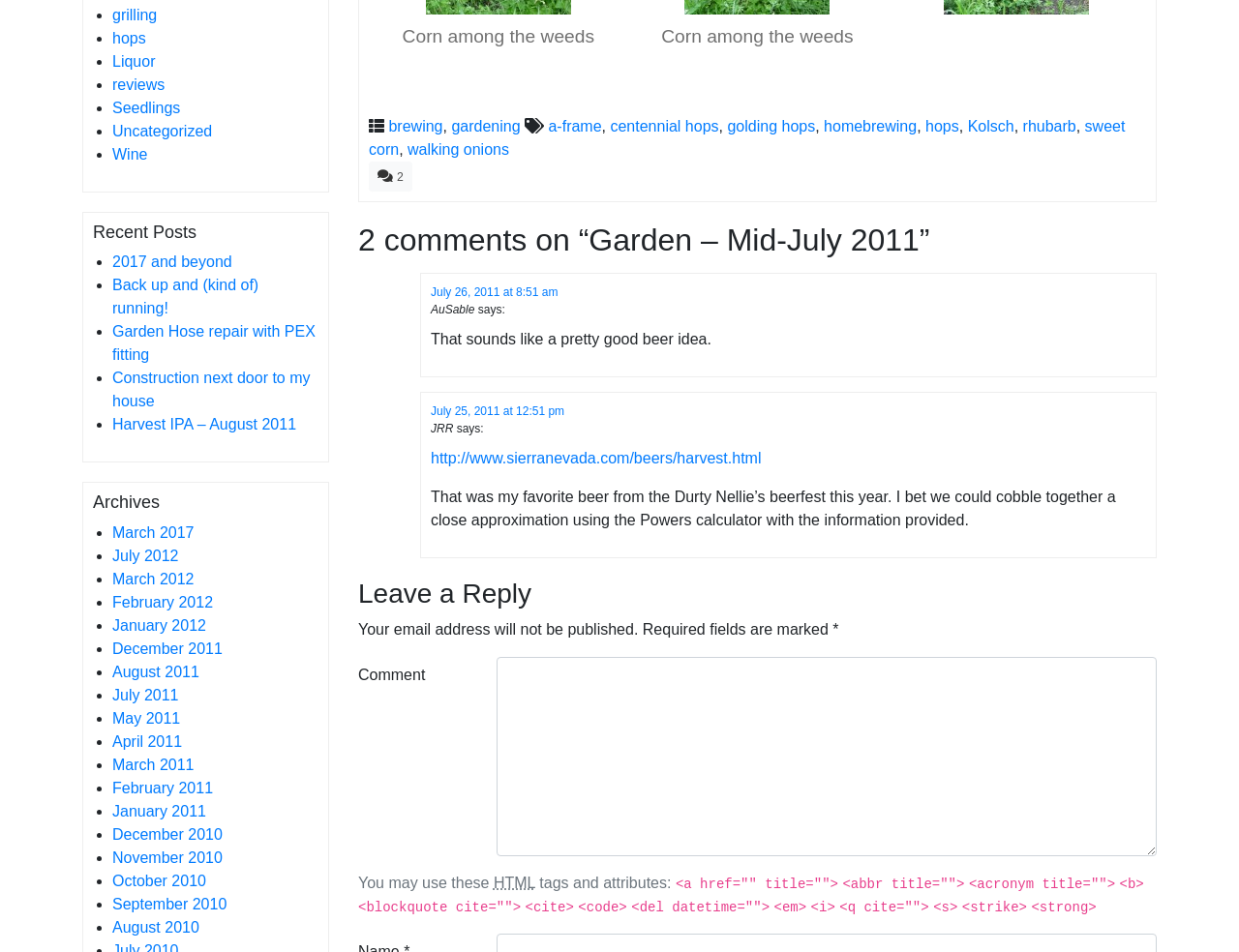Please provide a one-word or short phrase answer to the question:
What is the topic of the post 'Harvest IPA – August 2011'?

Homebrewing